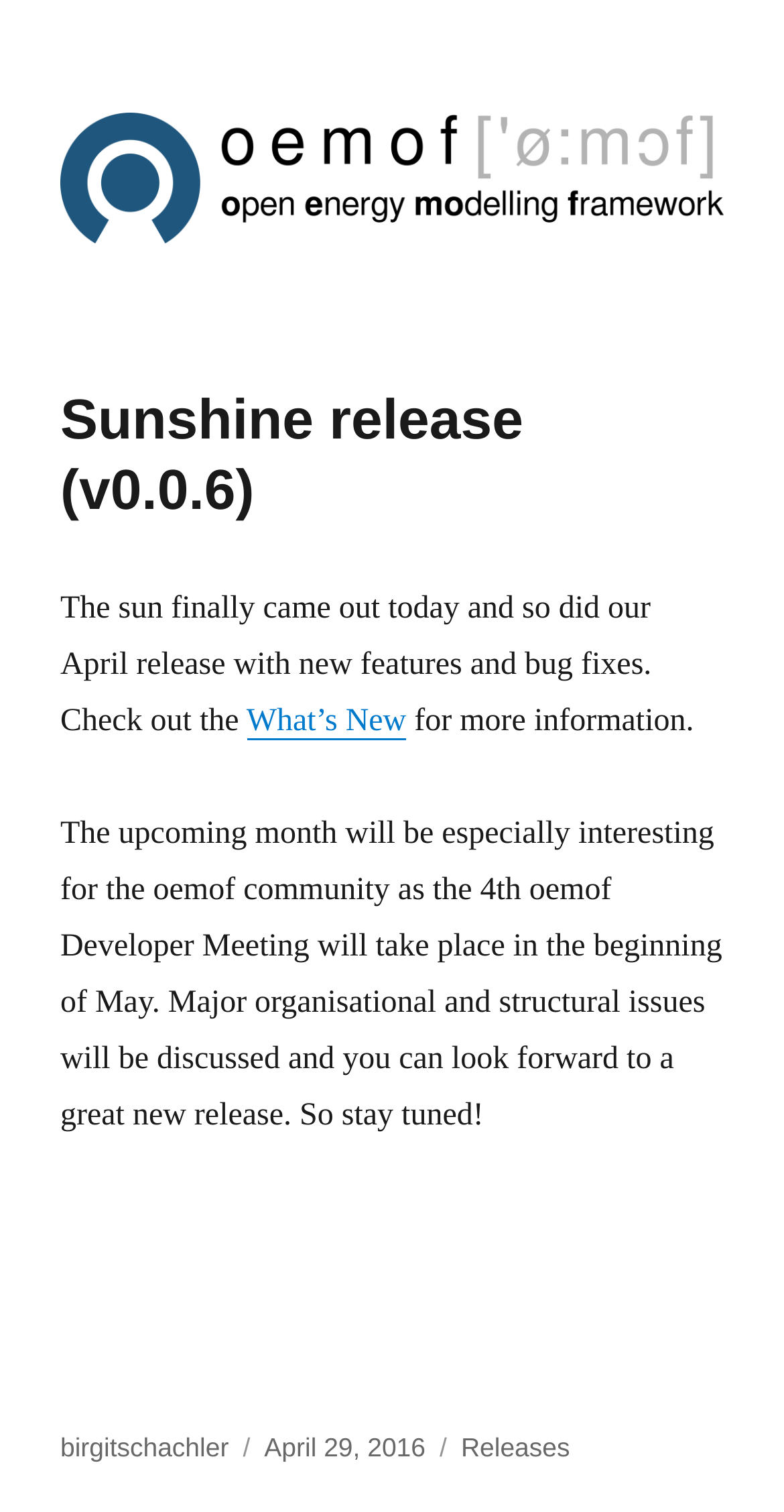Can you extract the headline from the webpage for me?

Sunshine release (v0.0.6)